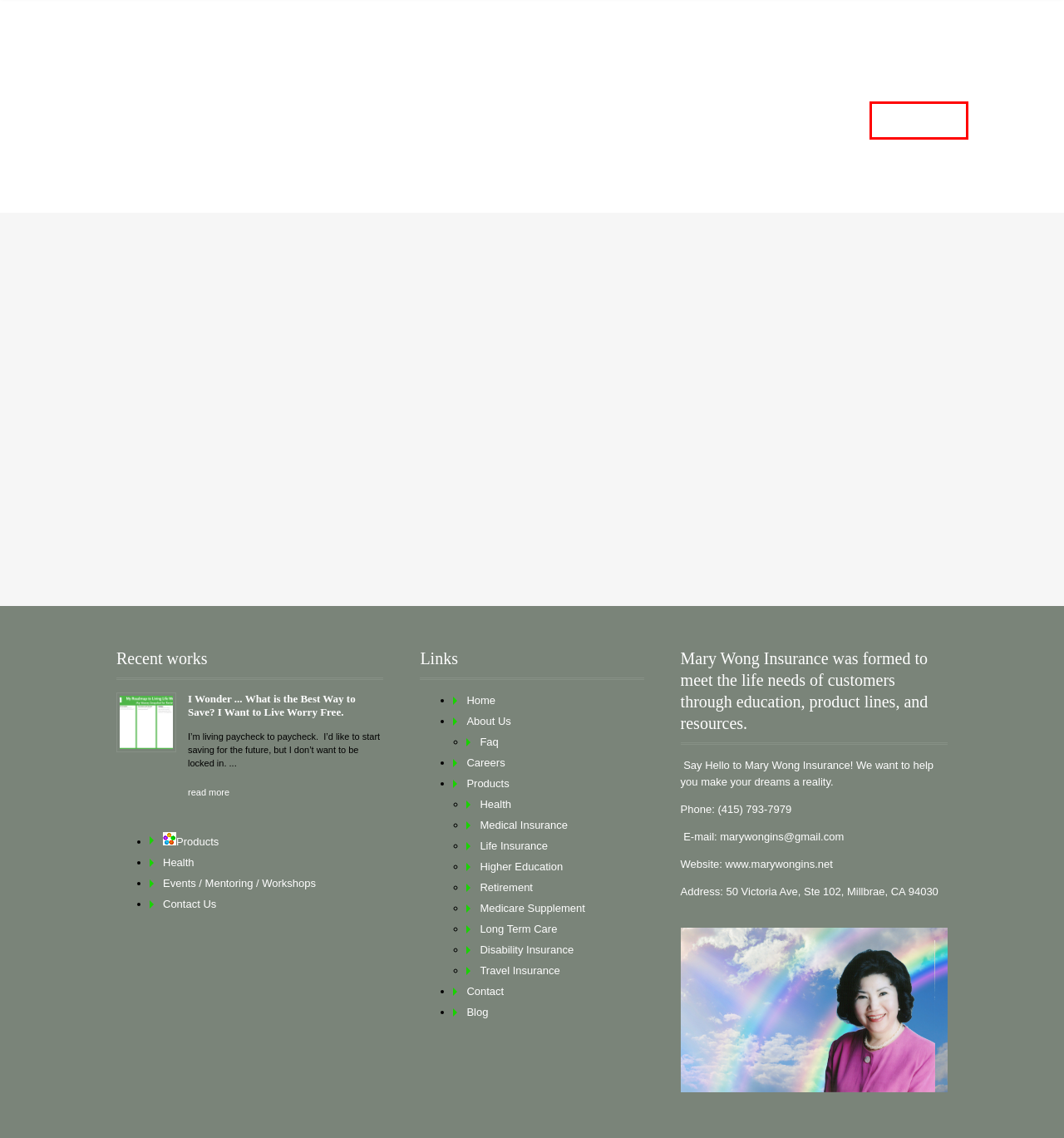Please perform OCR on the text within the red rectangle in the webpage screenshot and return the text content.

Be Protected and Stay Healthy Investigate and Plan Before You Go Whether for Business, Study, Travel, Vacationing, Living in Multiple Countries, Frequent Travel to Other Countries, and more